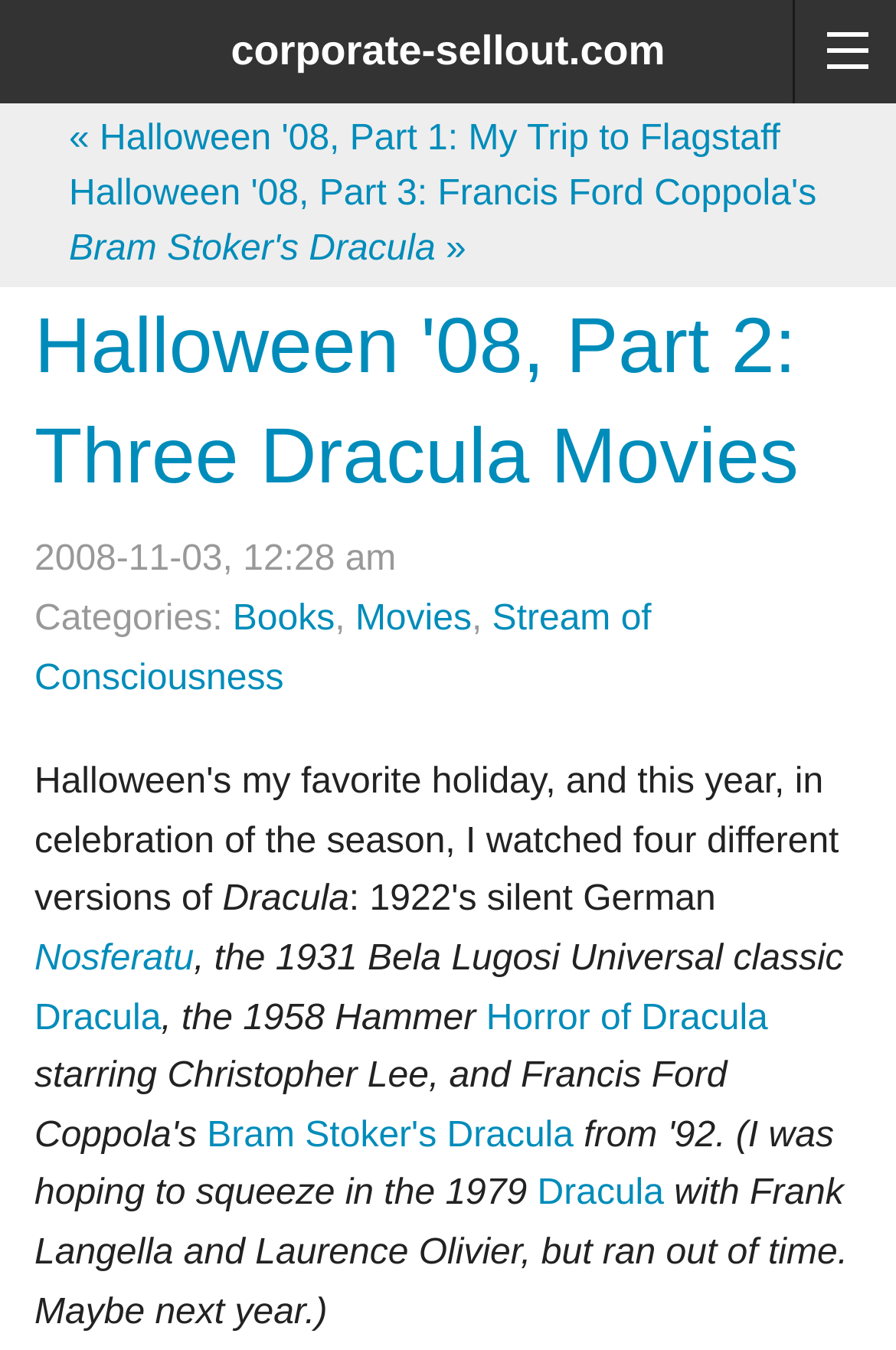Please find the bounding box coordinates of the element that you should click to achieve the following instruction: "read about Nosferatu". The coordinates should be presented as four float numbers between 0 and 1: [left, top, right, bottom].

[0.038, 0.696, 0.216, 0.725]